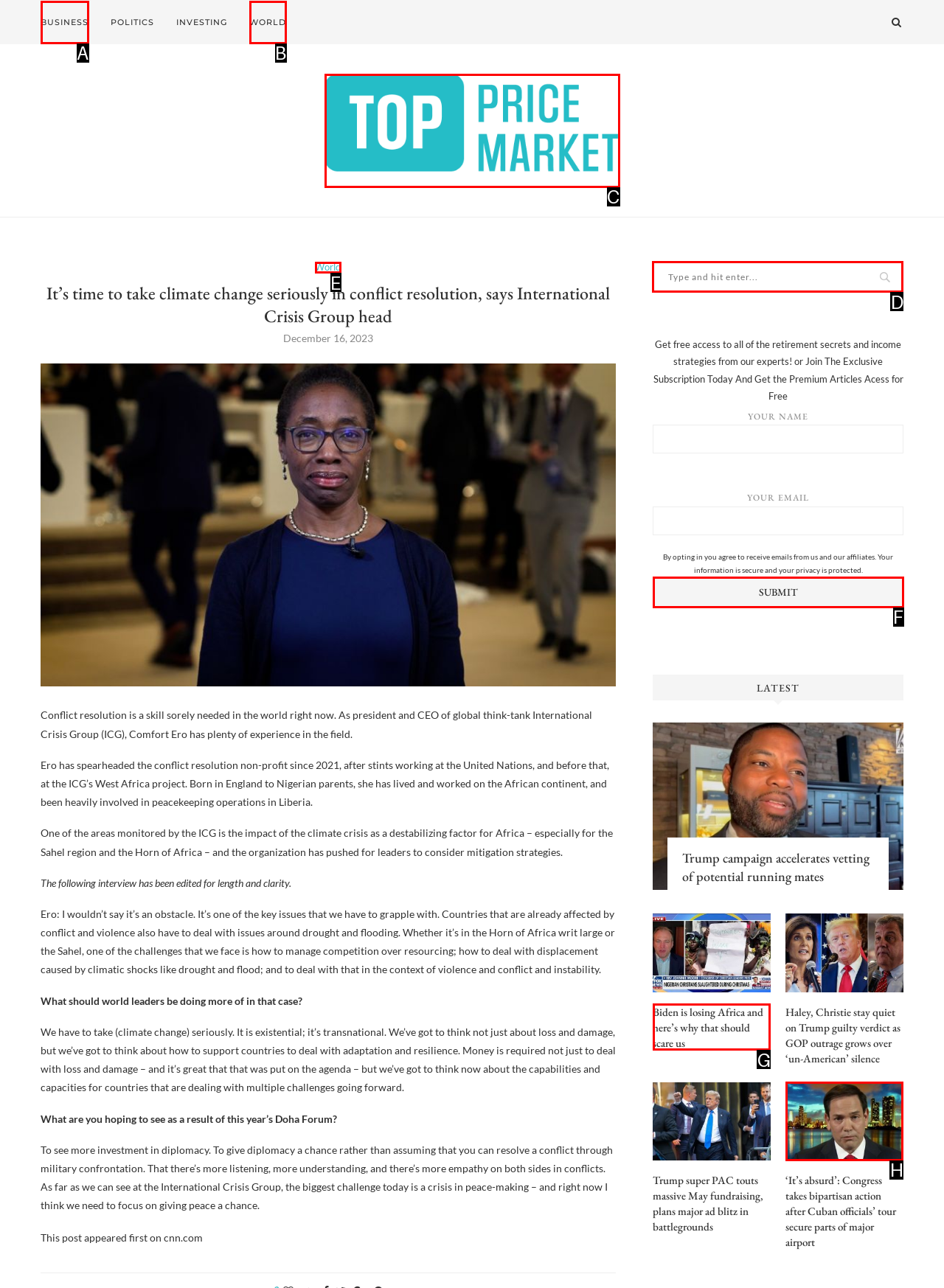Determine which HTML element should be clicked for this task: Search for something
Provide the option's letter from the available choices.

D